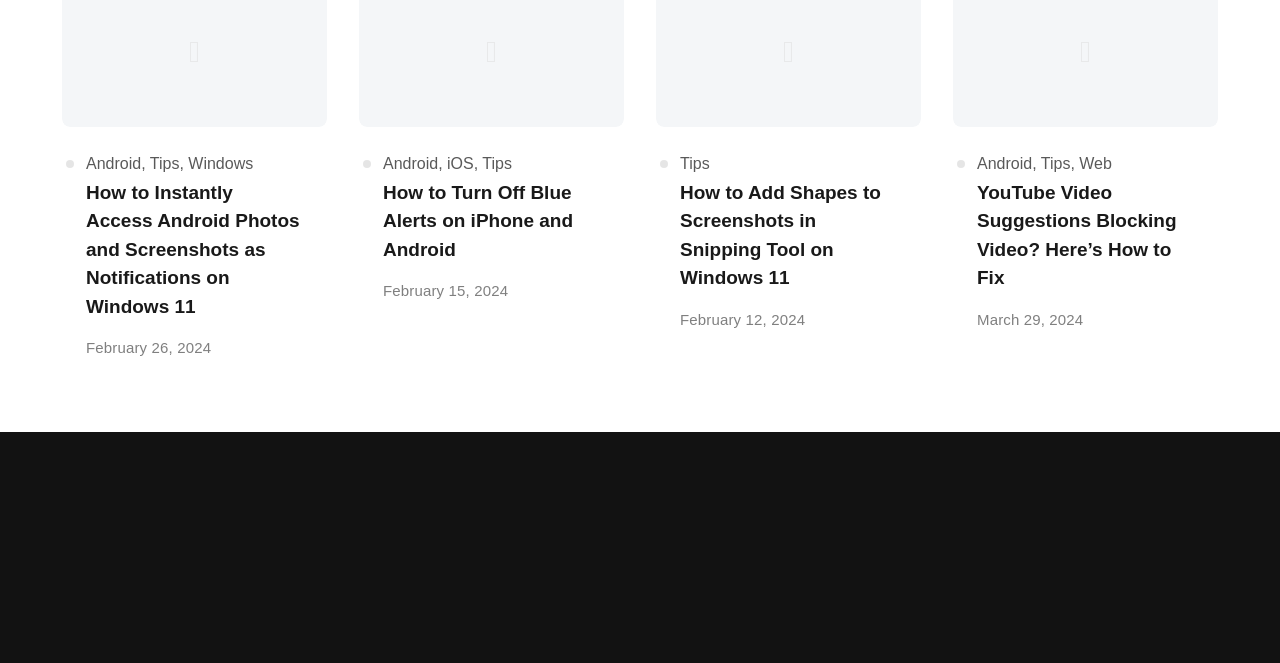Show the bounding box coordinates for the element that needs to be clicked to execute the following instruction: "Check the publication date of the YouTube video suggestions article". Provide the coordinates in the form of four float numbers between 0 and 1, i.e., [left, top, right, bottom].

[0.763, 0.468, 0.846, 0.494]